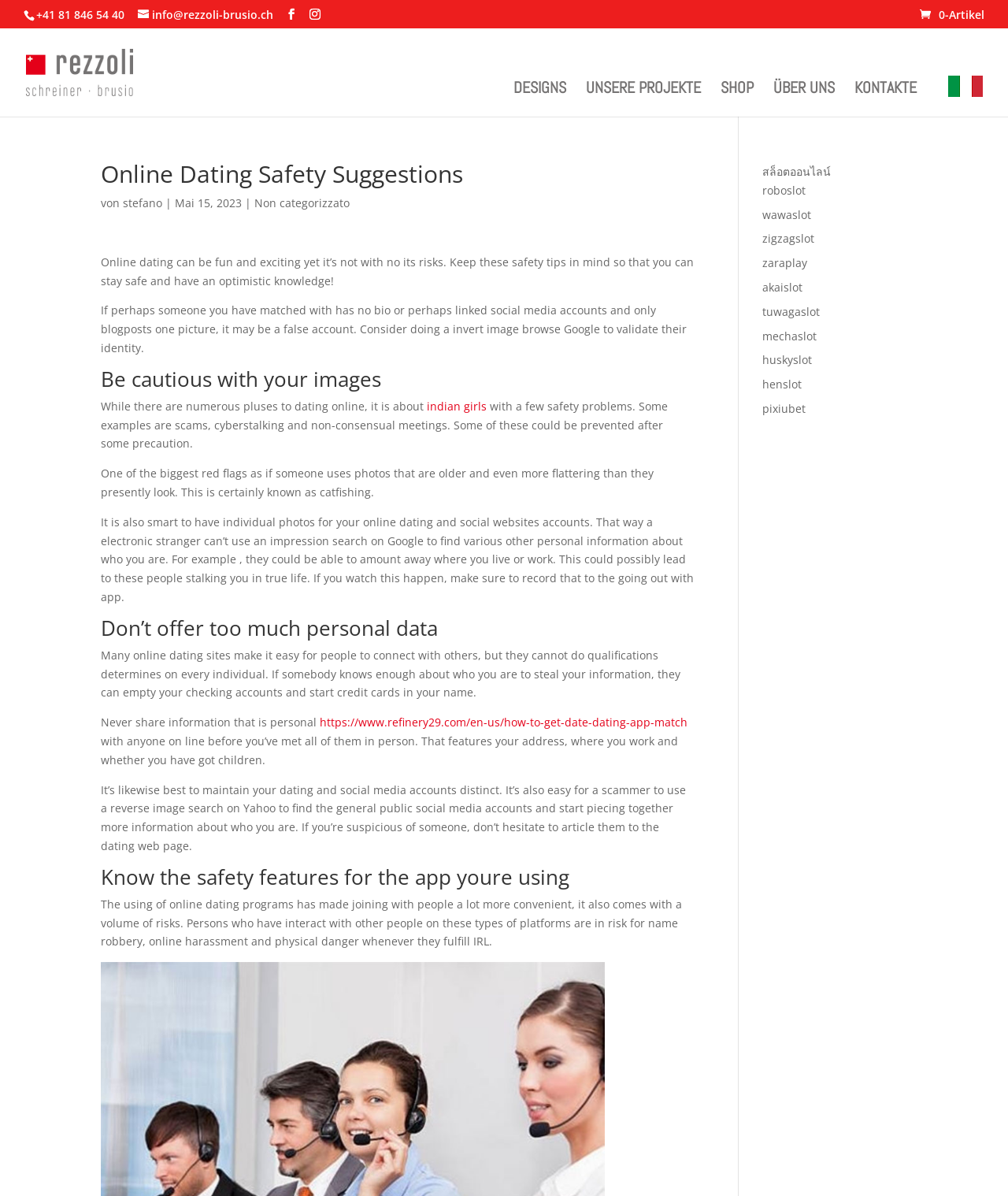Respond with a single word or short phrase to the following question: 
What is the advice for protecting personal information on online dating sites?

Don't share personal information